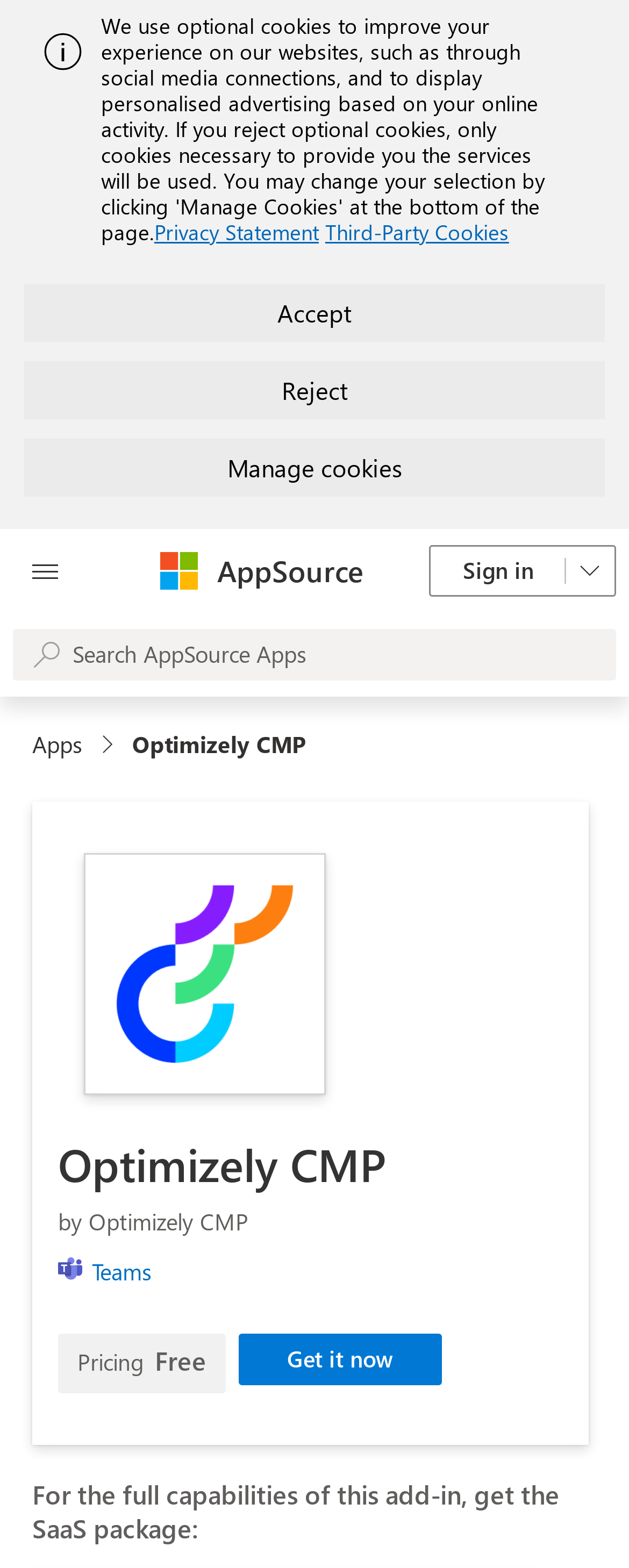Please identify the coordinates of the bounding box that should be clicked to fulfill this instruction: "Sign in to the platform".

[0.682, 0.348, 0.979, 0.381]